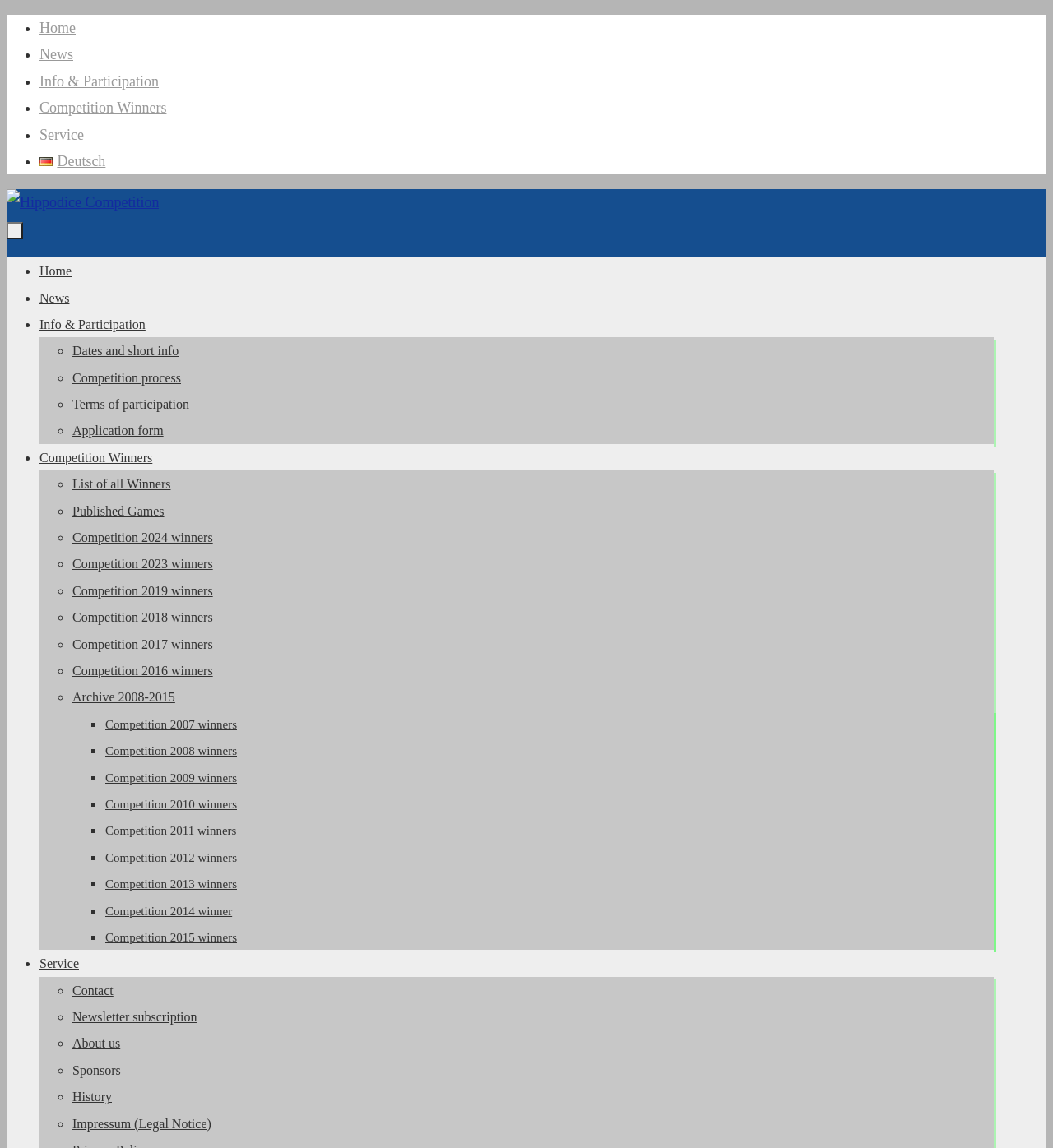Please respond in a single word or phrase: 
What is the last link in the 'Competition Winners' section?

About us